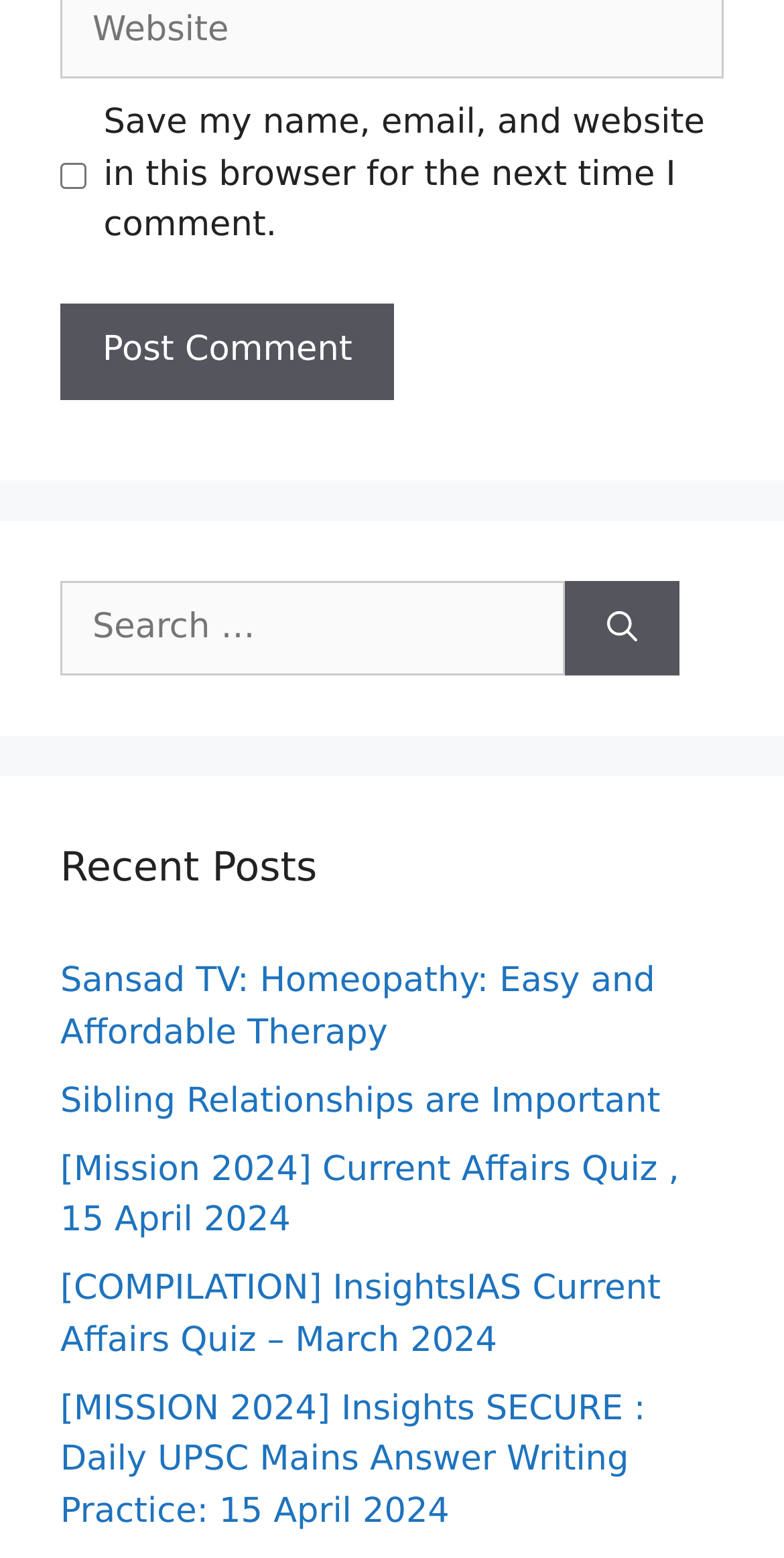Bounding box coordinates are specified in the format (top-left x, top-left y, bottom-right x, bottom-right y). All values are floating point numbers bounded between 0 and 1. Please provide the bounding box coordinate of the region this sentence describes: name="submit" value="Post Comment"

[0.077, 0.195, 0.503, 0.256]